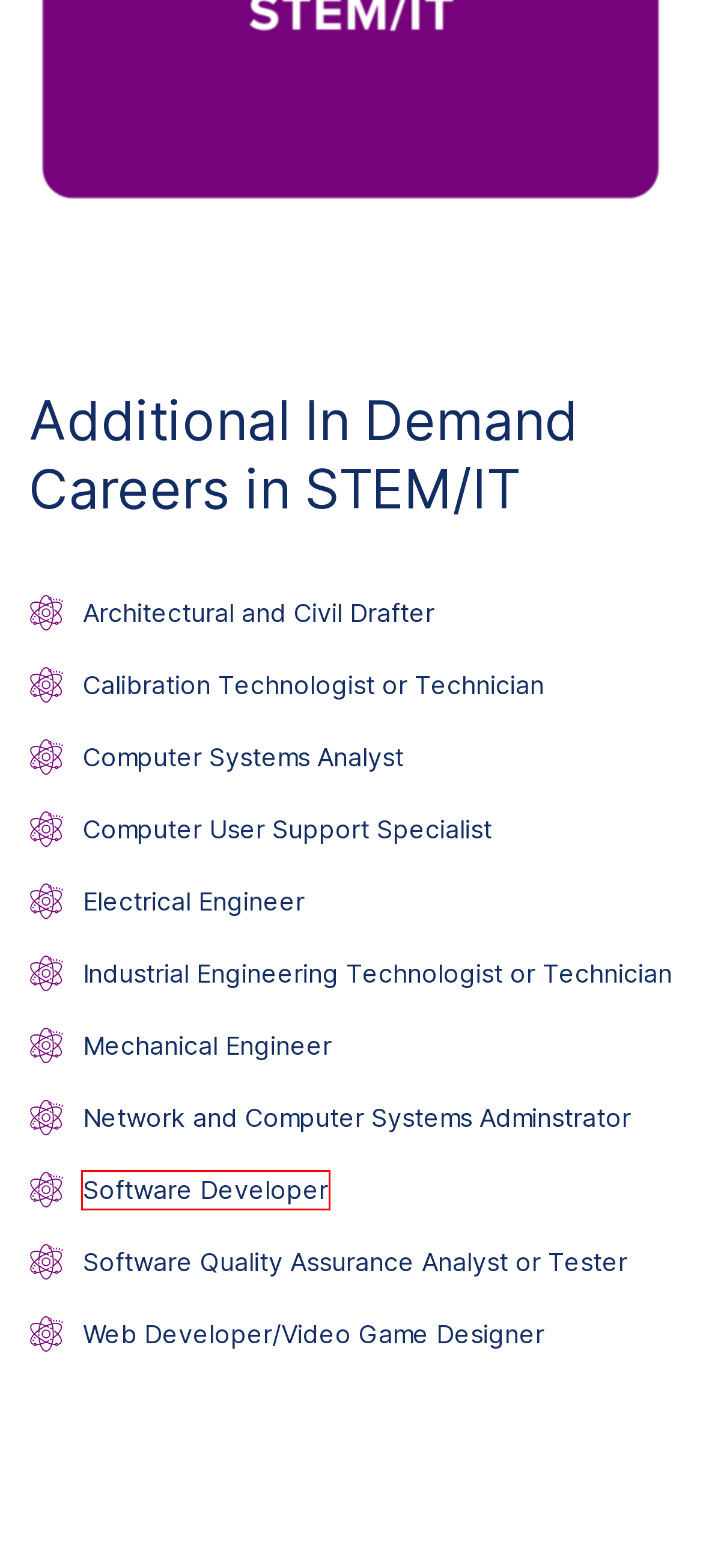Consider the screenshot of a webpage with a red bounding box around an element. Select the webpage description that best corresponds to the new page after clicking the element inside the red bounding box. Here are the candidates:
A. Industrial Engineering Technologist or Technician | College Works
B. Software Quality Assurance Analyst or Tester | College Works
C. Calibration Technologist or Technician | College Works
D. Electrical Engineer | College Works
E. Mechanical Engineer | College Works
F. Web Developer/Video Game Designer | College Works
G. Software Developer | College Works
H. Computer User Support Specialist | College Works

G